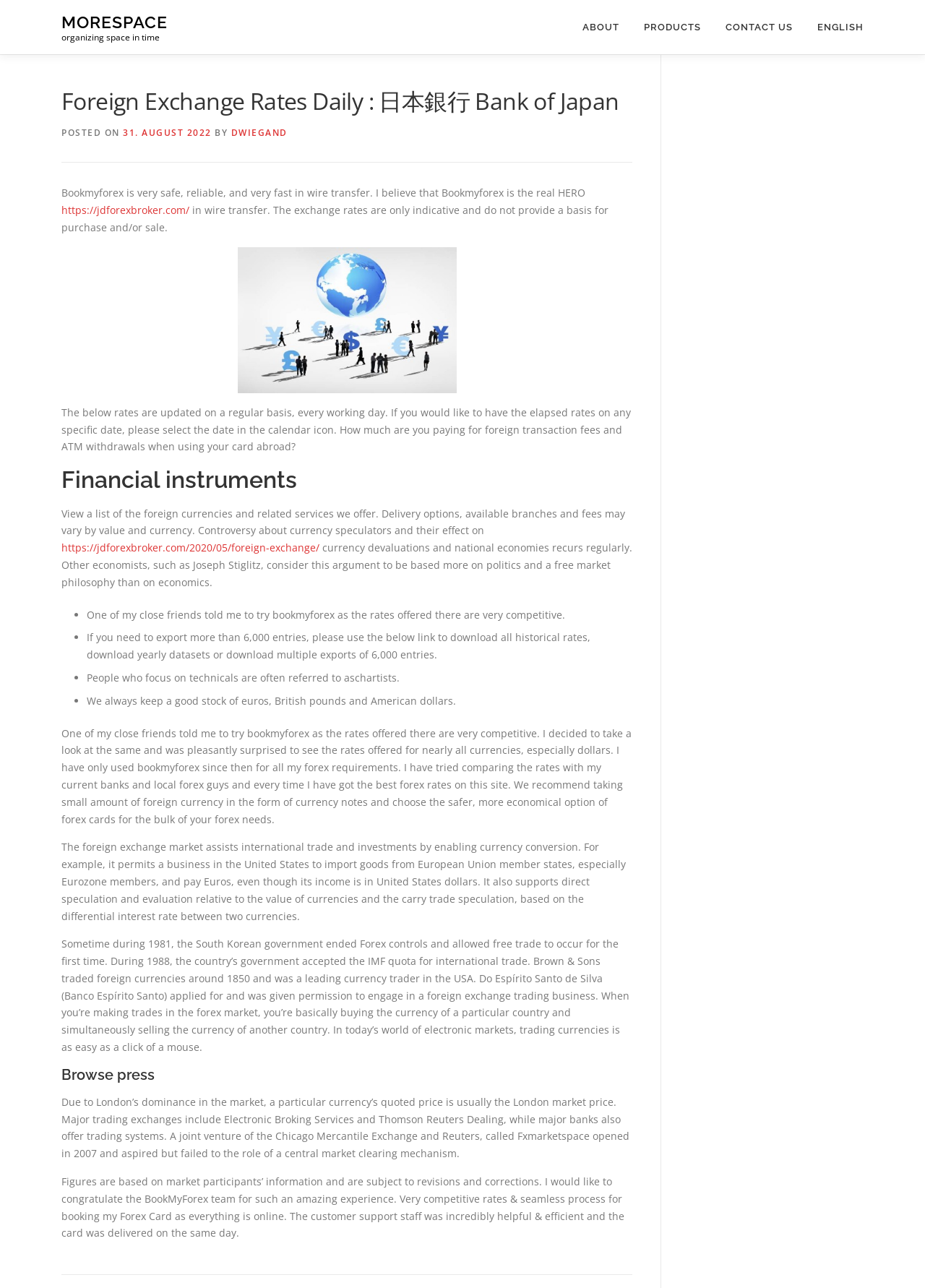Based on the description "alt="IGB Media"", find the bounding box of the specified UI element.

None